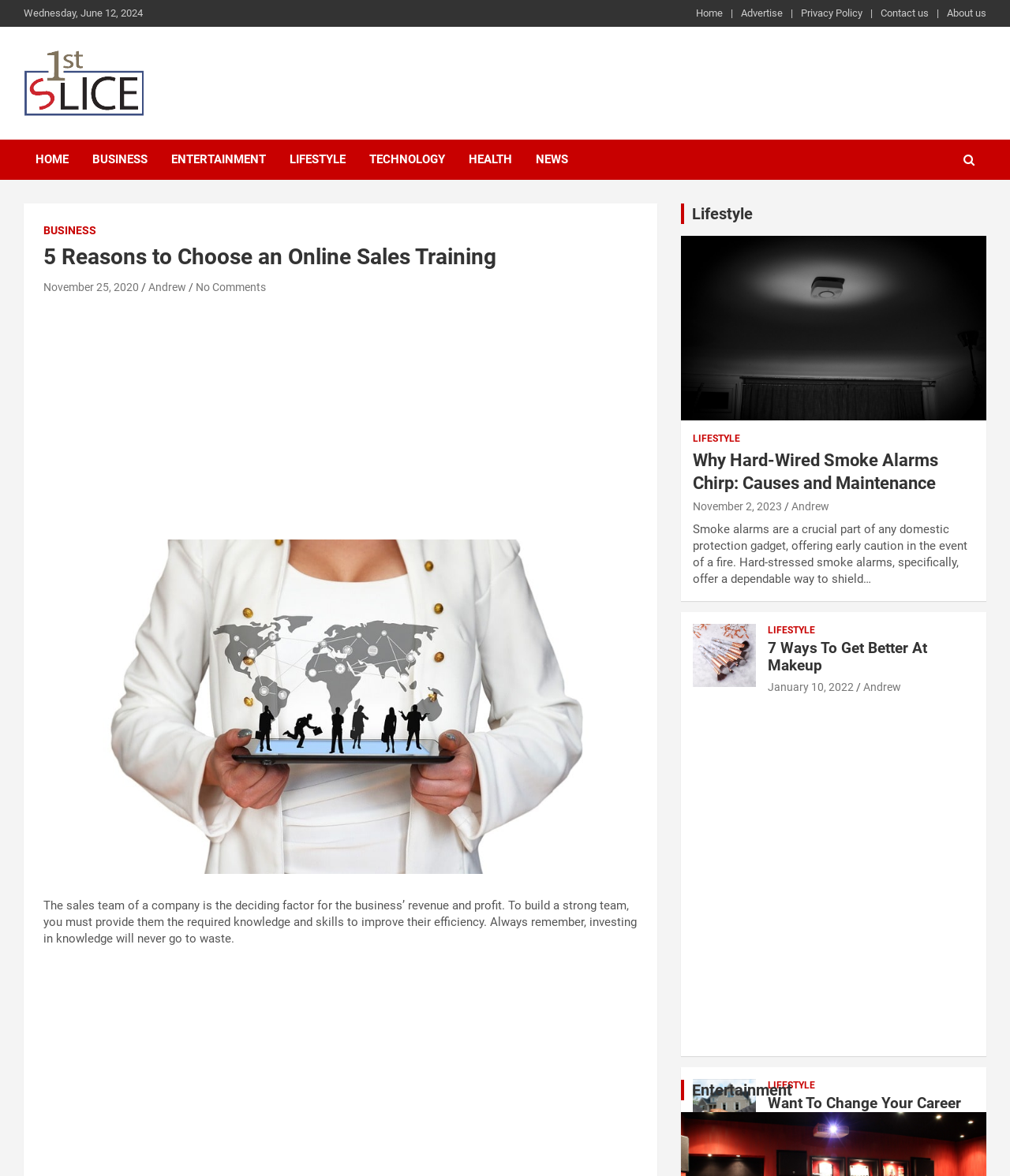Identify the bounding box of the UI component described as: "parent_node: 1stslice".

[0.023, 0.044, 0.142, 0.06]